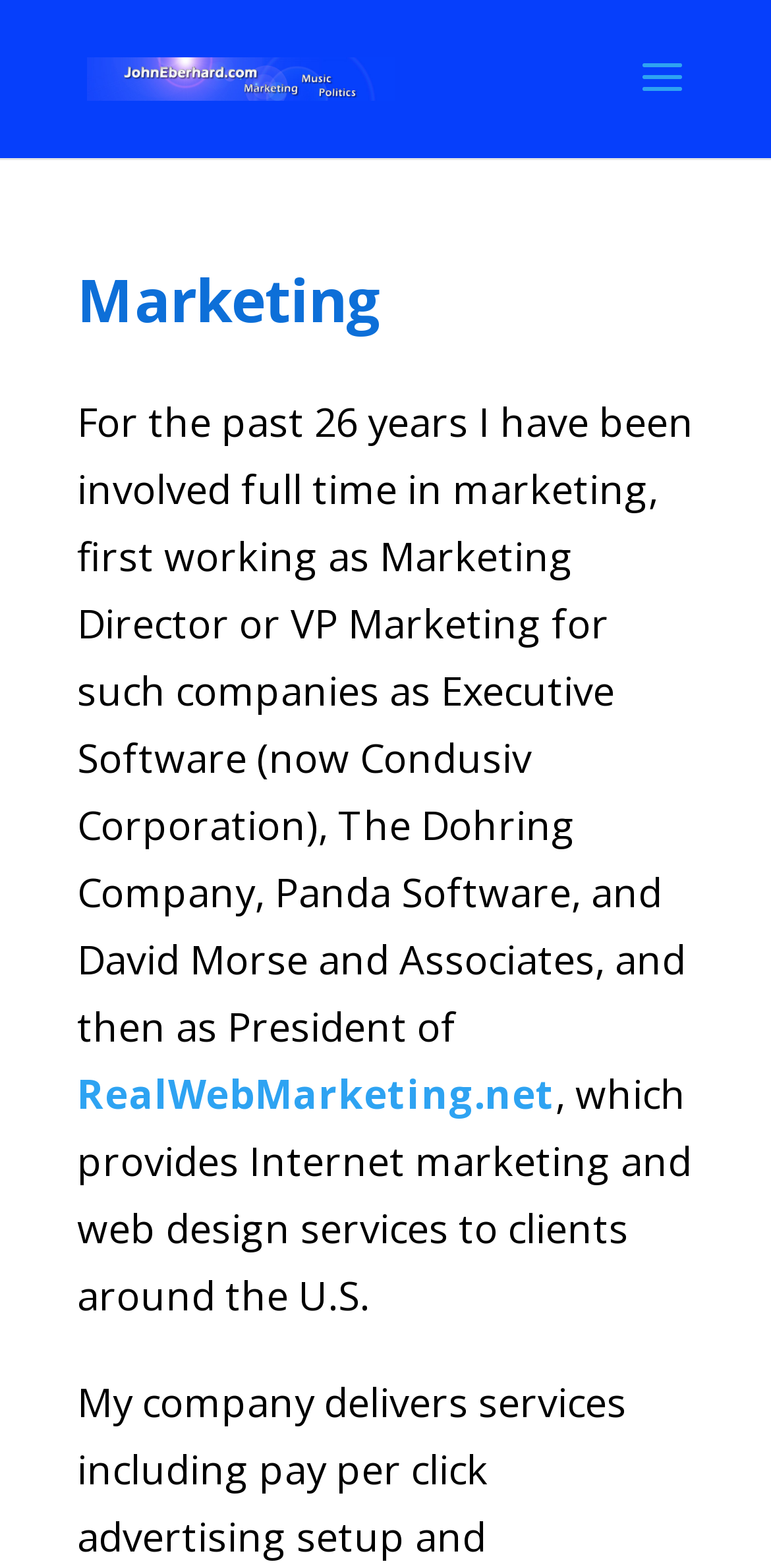What is the name of the author's company?
Based on the screenshot, answer the question with a single word or phrase.

RealWebMarketing.net